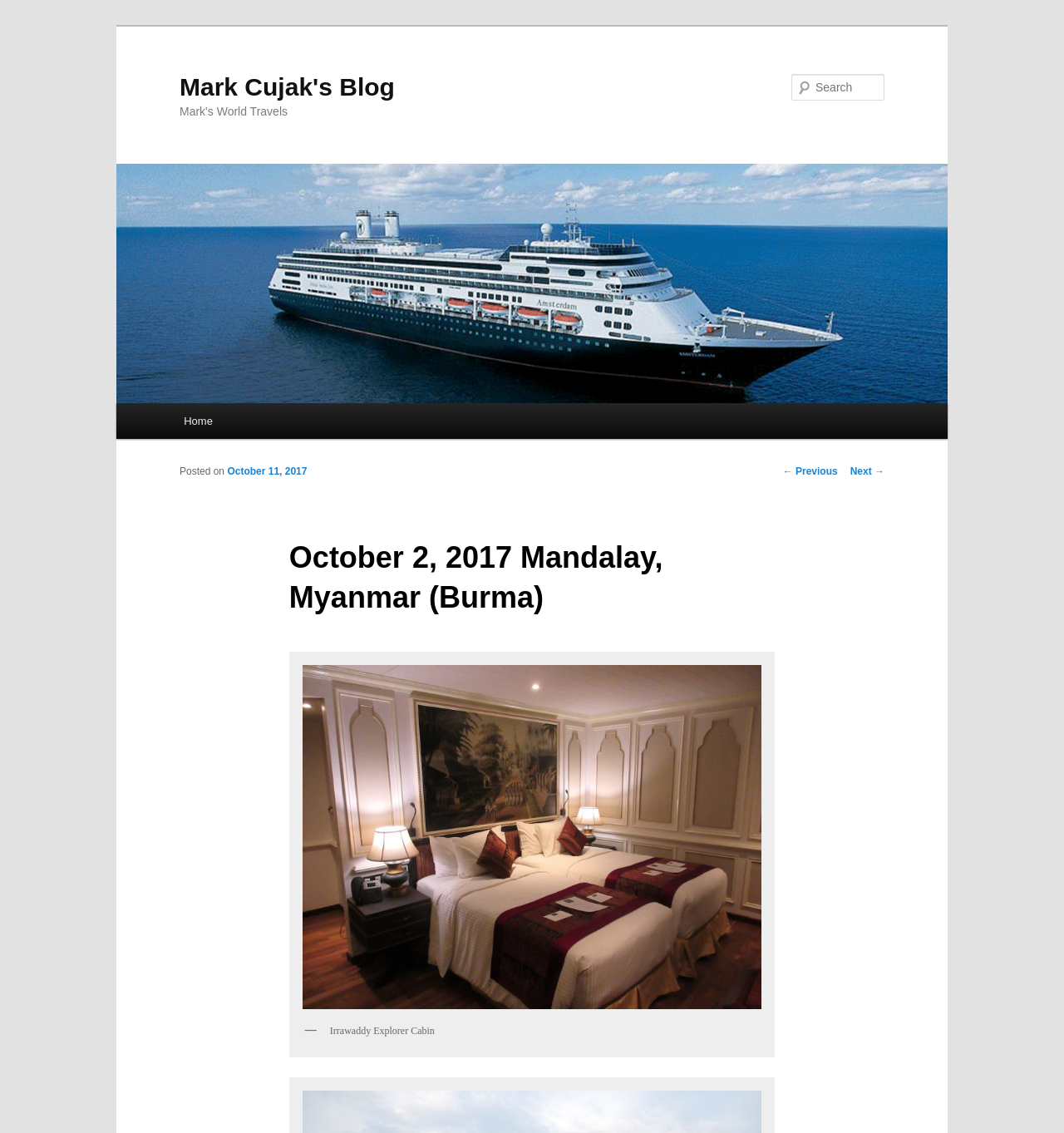Determine the bounding box coordinates of the section to be clicked to follow the instruction: "Click on the CR Tech link". The coordinates should be given as four float numbers between 0 and 1, formatted as [left, top, right, bottom].

None